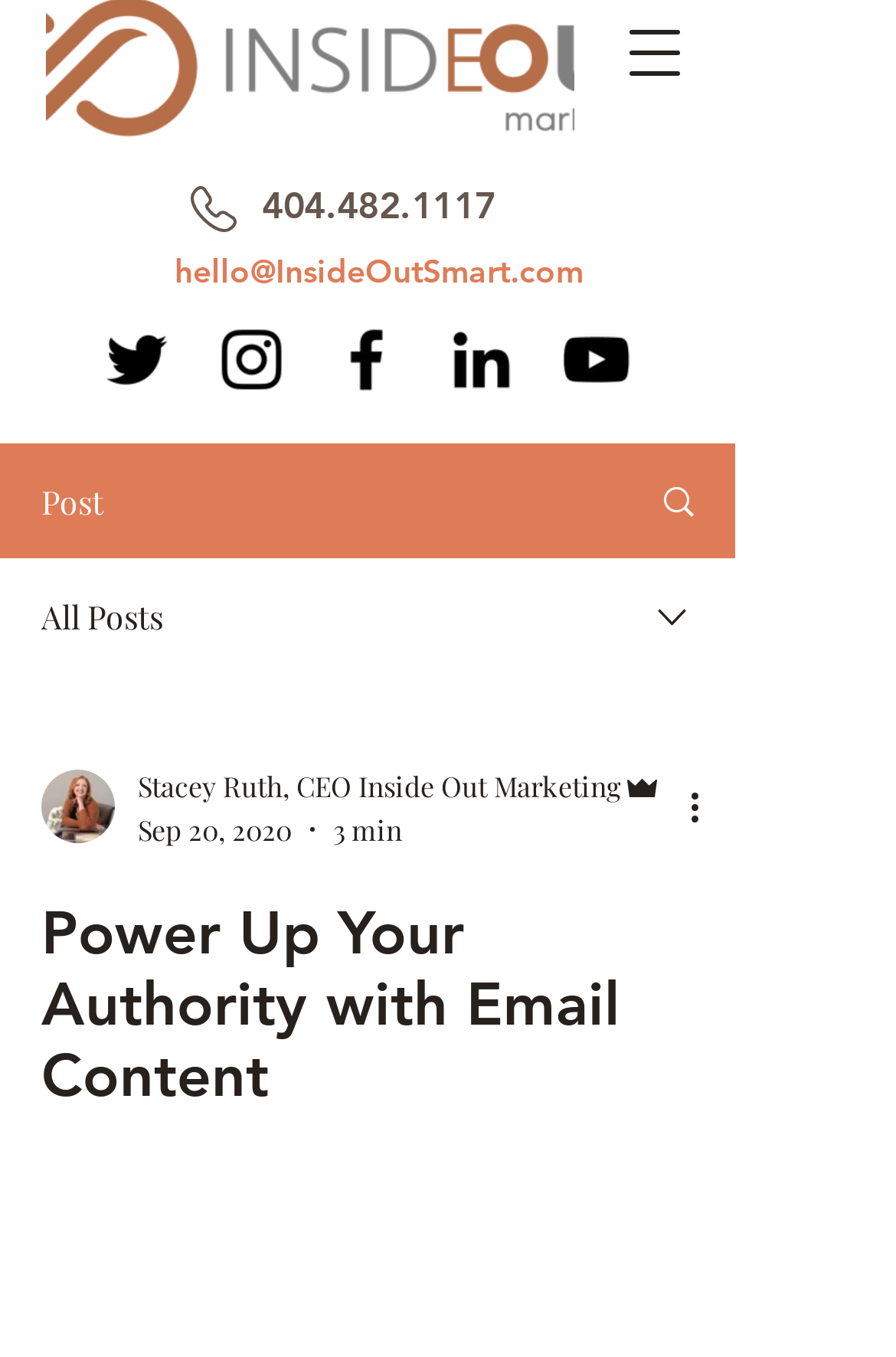Determine the bounding box coordinates for the HTML element mentioned in the following description: "aria-label="YouTube"". The coordinates should be a list of four floats ranging from 0 to 1, represented as [left, top, right, bottom].

[0.621, 0.235, 0.71, 0.295]